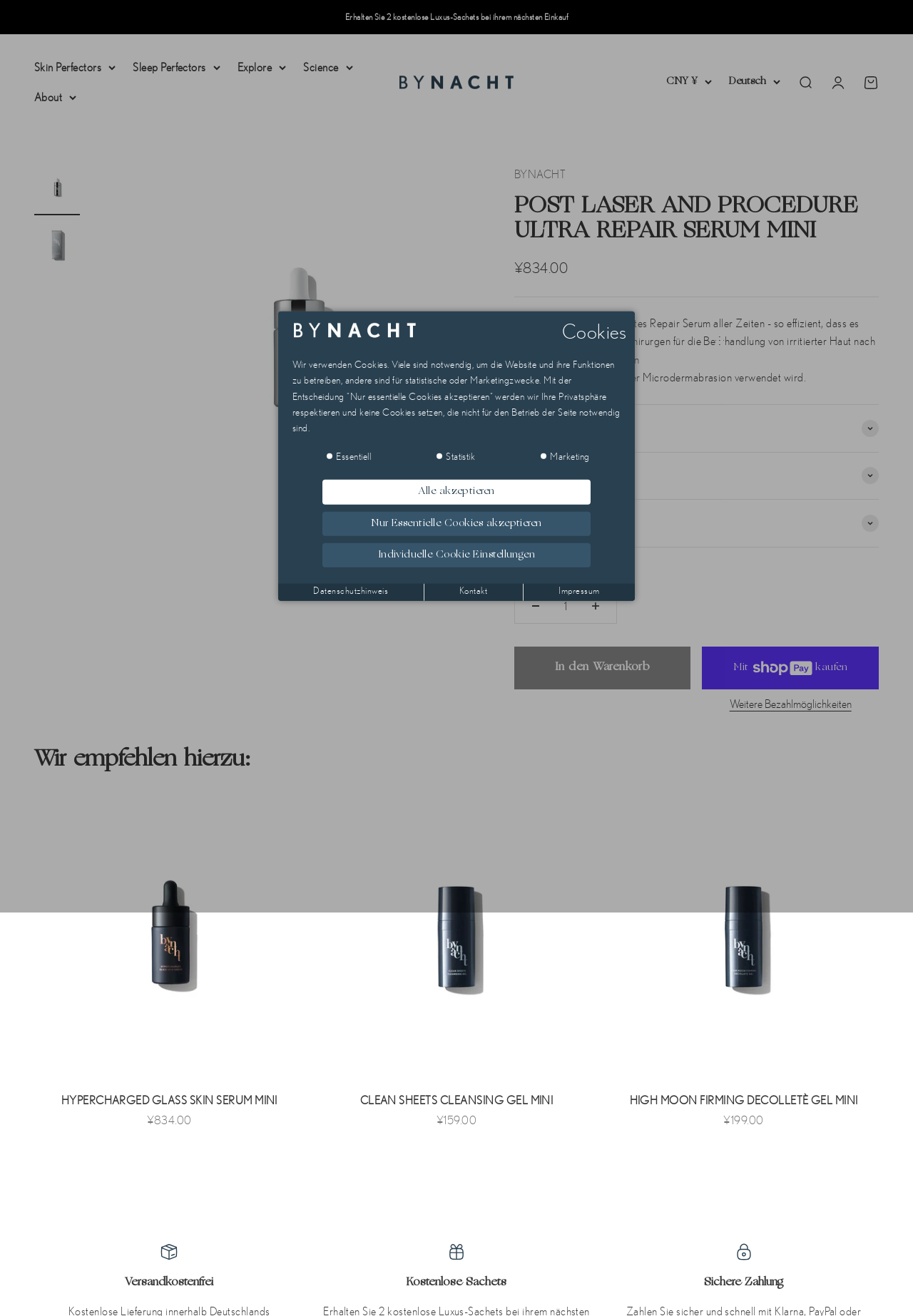Locate the bounding box coordinates of the item that should be clicked to fulfill the instruction: "Increase product quantity".

[0.63, 0.448, 0.675, 0.474]